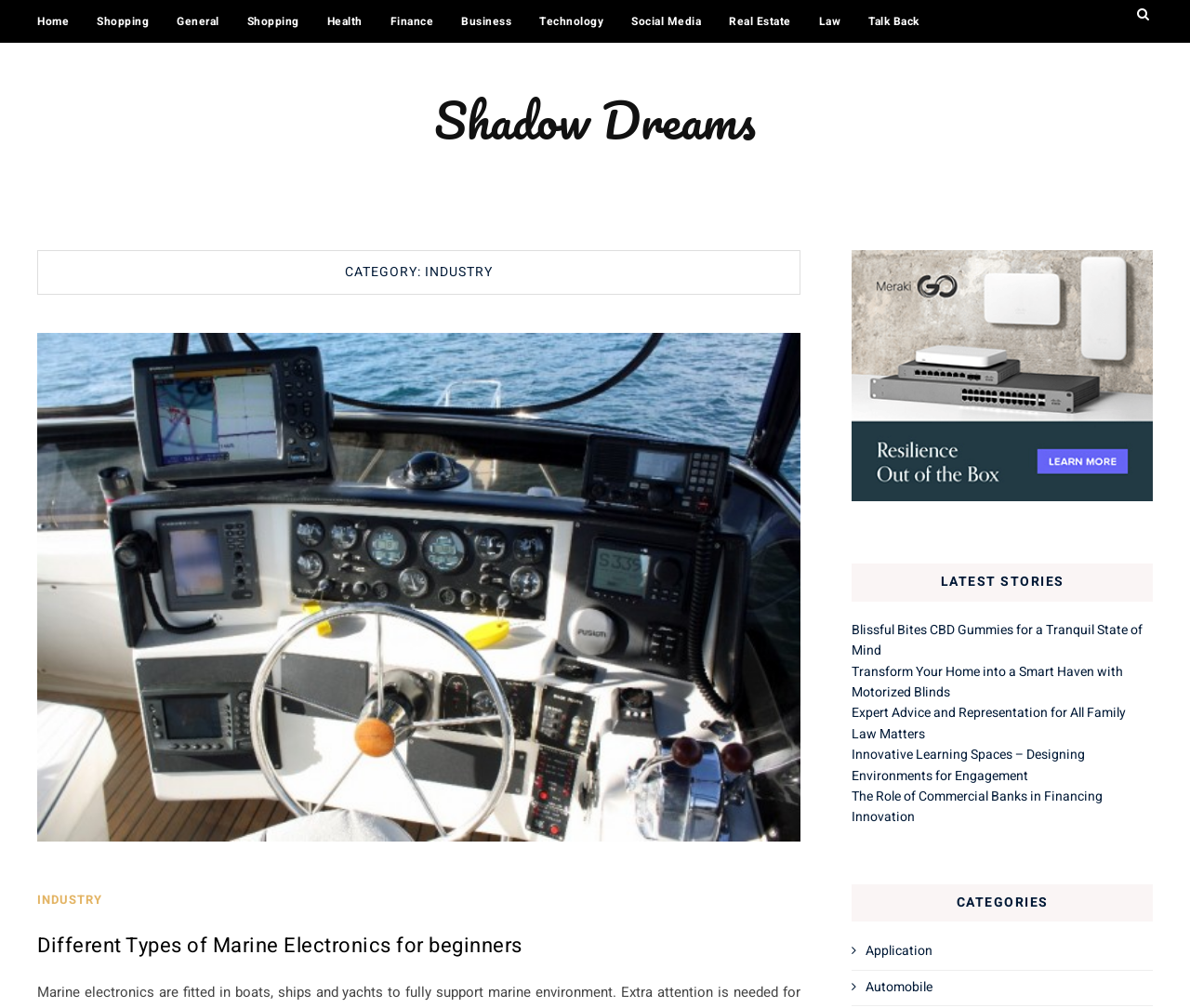Using floating point numbers between 0 and 1, provide the bounding box coordinates in the format (top-left x, top-left y, bottom-right x, bottom-right y). Locate the UI element described here: Industry

[0.031, 0.884, 0.086, 0.901]